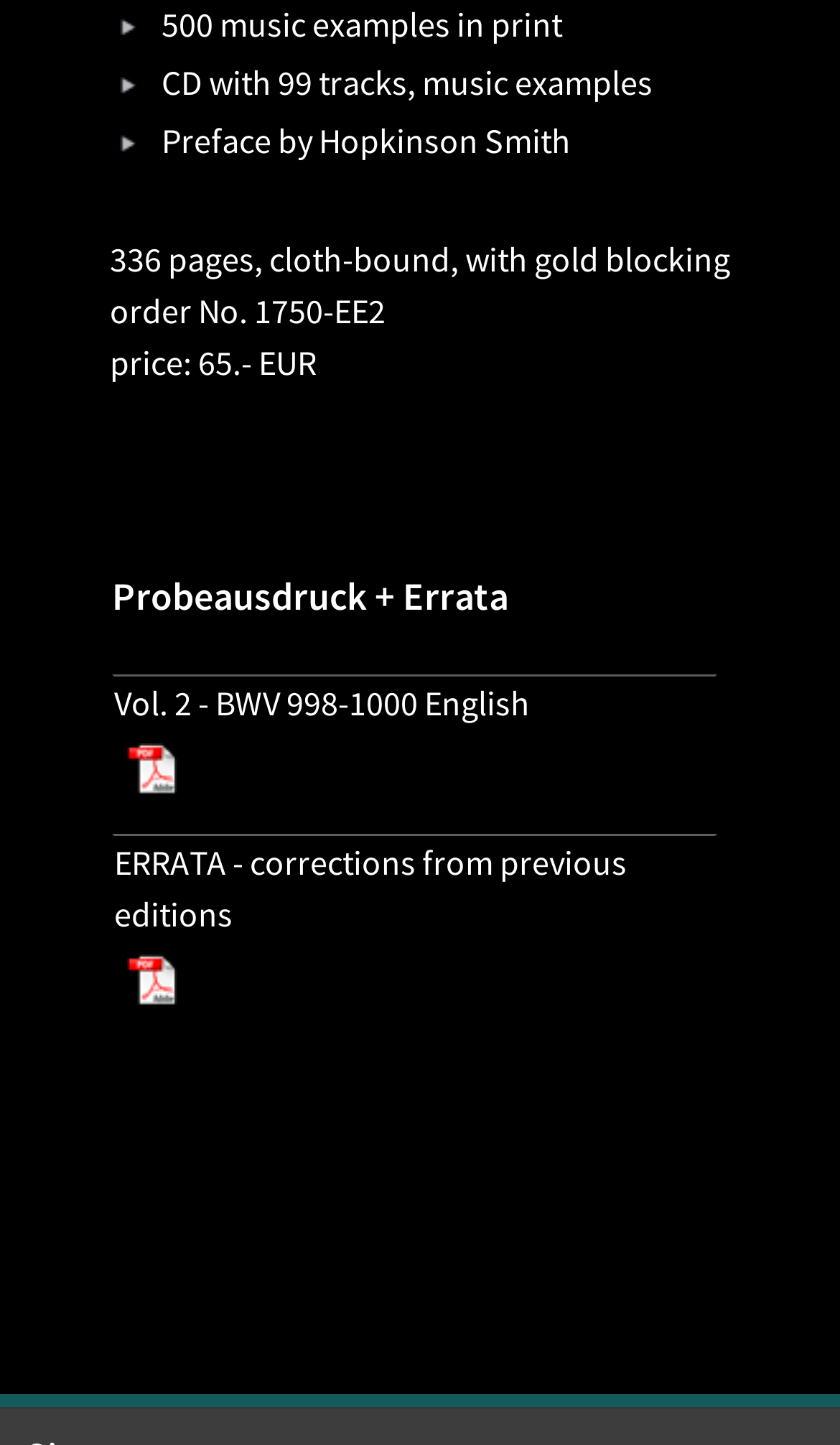Indicate the bounding box coordinates of the element that must be clicked to execute the instruction: "view Probeausdruck + Errata". The coordinates should be given as four float numbers between 0 and 1, i.e., [left, top, right, bottom].

[0.133, 0.394, 0.853, 0.43]